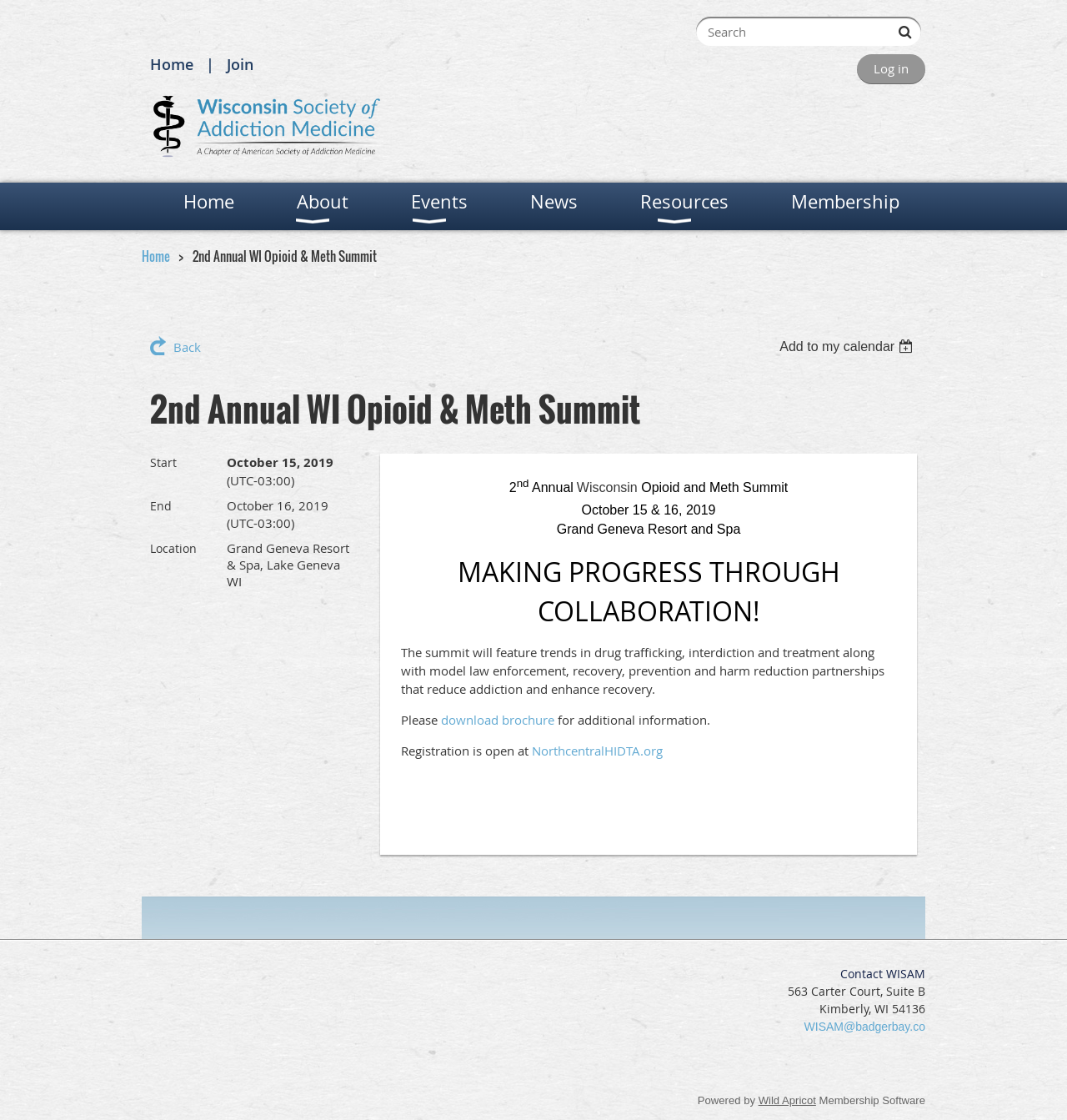What is the purpose of the summit?
Based on the image, give a one-word or short phrase answer.

To feature trends in drug trafficking, interdiction and treatment